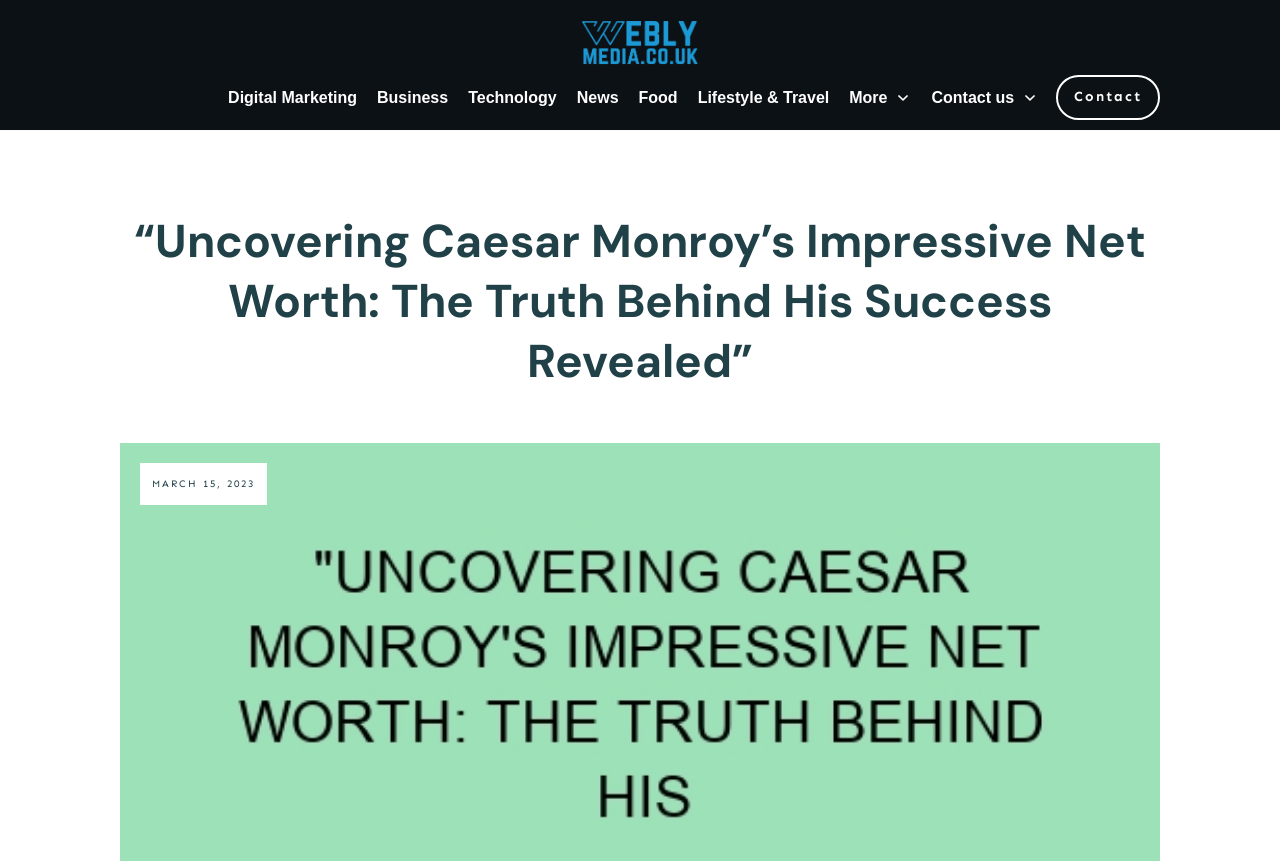How many images are on the top navigation bar?
Provide a detailed answer to the question using information from the image.

The number of images on the top navigation bar can be determined by looking at the 'image' elements within the links. There are two 'image' elements, one within the 'More' link and one within the 'Contact us' link.